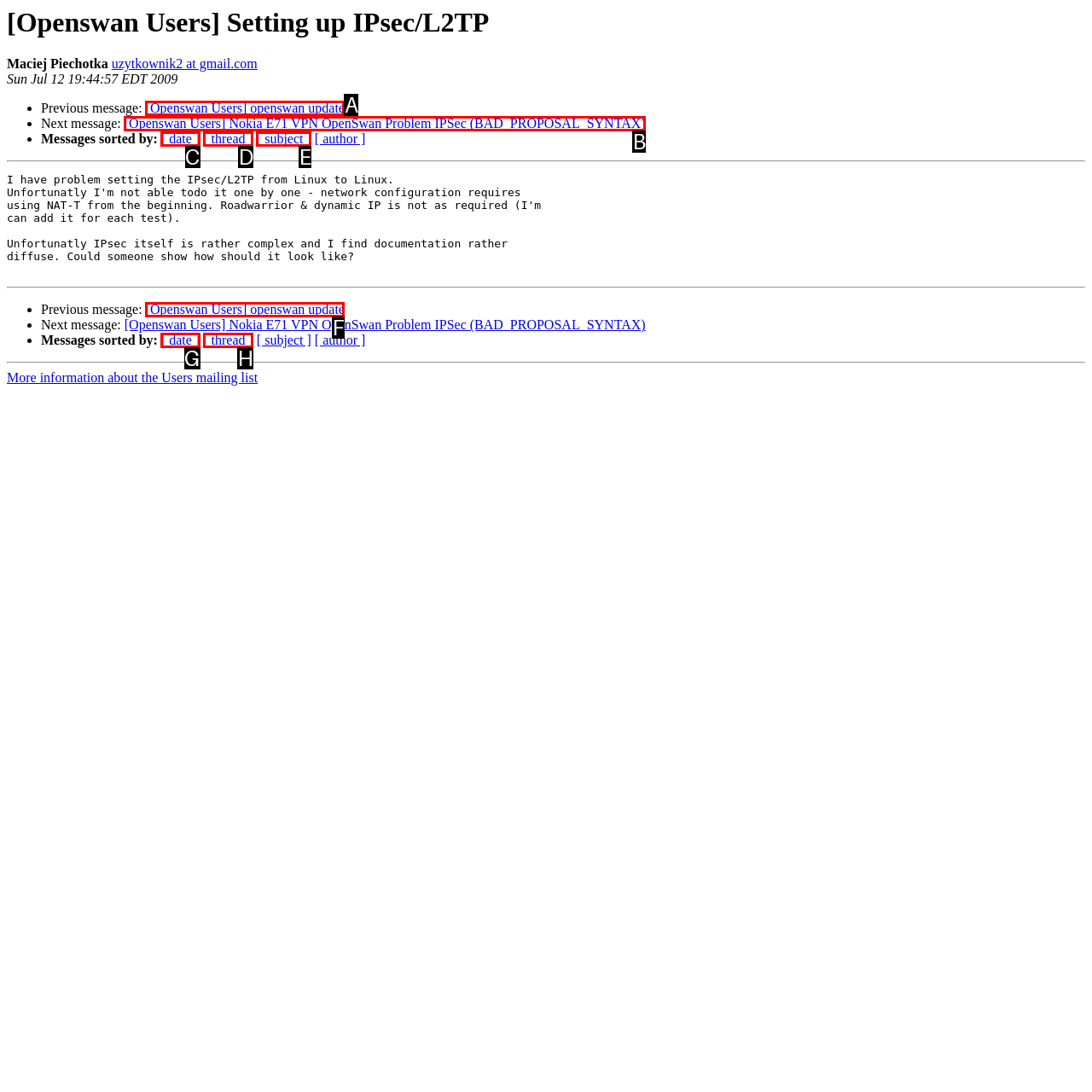Using the description: YouTube, find the HTML element that matches it. Answer with the letter of the chosen option.

None